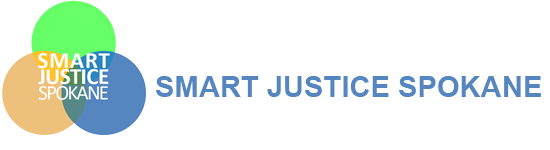Detail every significant feature and component of the image.

The image features the logo of "Smart Justice Spokane," displayed prominently against a clean, white background. The design incorporates three overlapping circles in vibrant colors: a bright green circle on the left, a warm orange circle below, and a deep blue circle on the right. Within these circles, the words "SMART JUSTICE" are boldly printed in white text, layered over the green circle, while "SPOKANE" is featured in larger, soft blue lettering on the right side. This logo symbolizes the initiative's focus on innovative justice reforms in Spokane, aiming to engage the community in discussions about recidivism reduction and holistic approaches to criminal justice.